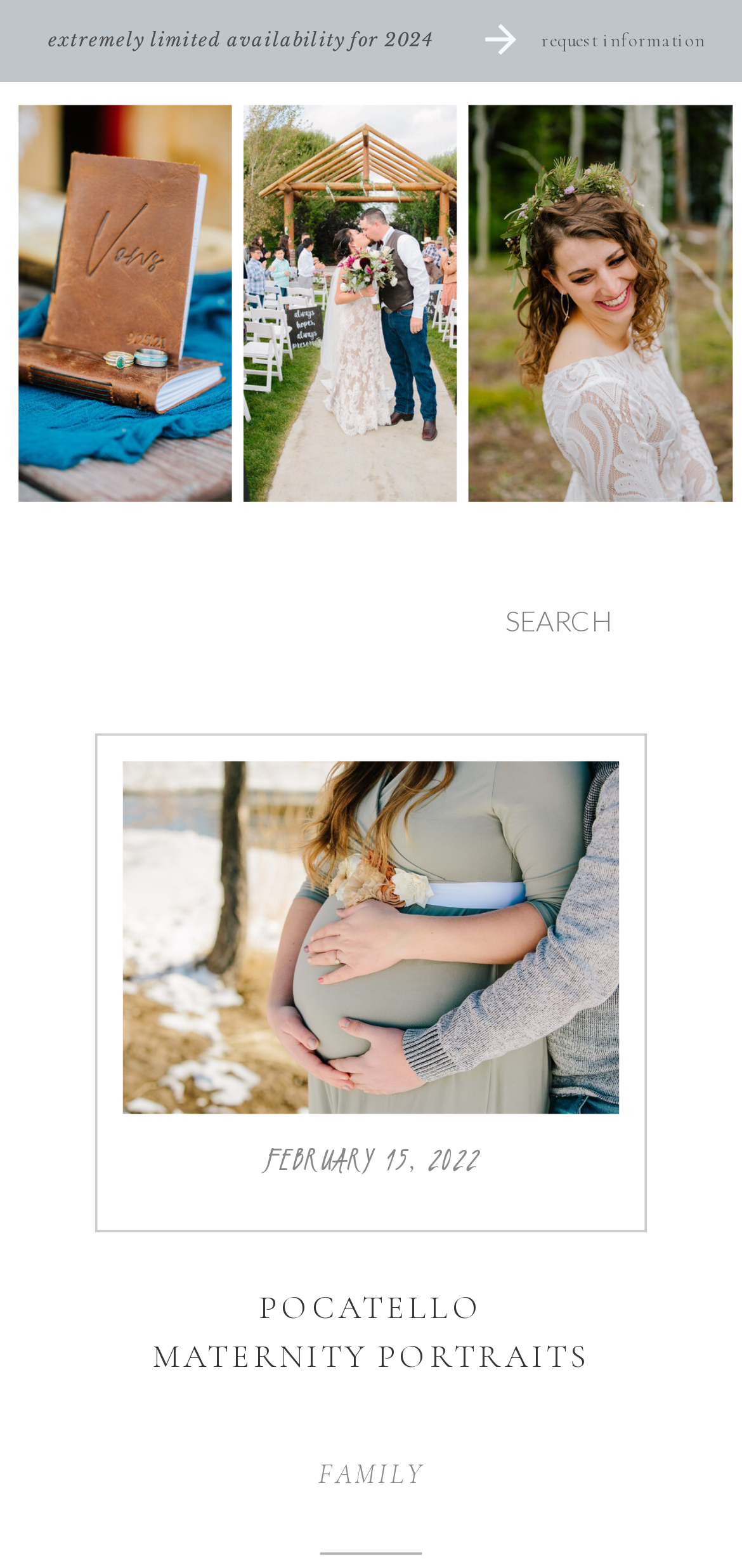Summarize the webpage with intricate details.

The webpage appears to be an archive page for maternity-related content from Love and Story Studio. At the top, there is a prominent link stating "extremely limited availability for 2024", which is also a heading. Below this, there is a small image.

On the left side of the page, there are two links: "FAMILY" and "Pocatello Maternity Portraits". The latter has a corresponding image with the same name. Above these links, there is a static text element displaying the date "FEBRUARY 15, 2022".

On the right side of the page, there is a heading "POCATELLO MATERNITY PORTRAITS" with a link sharing the same name. Below this, there is a search bar with a placeholder text "Search for:" and a corresponding textbox.

Overall, the page seems to be a collection of maternity-related content, with links and images scattered throughout. The search bar at the bottom right allows users to search for specific content within the archive.